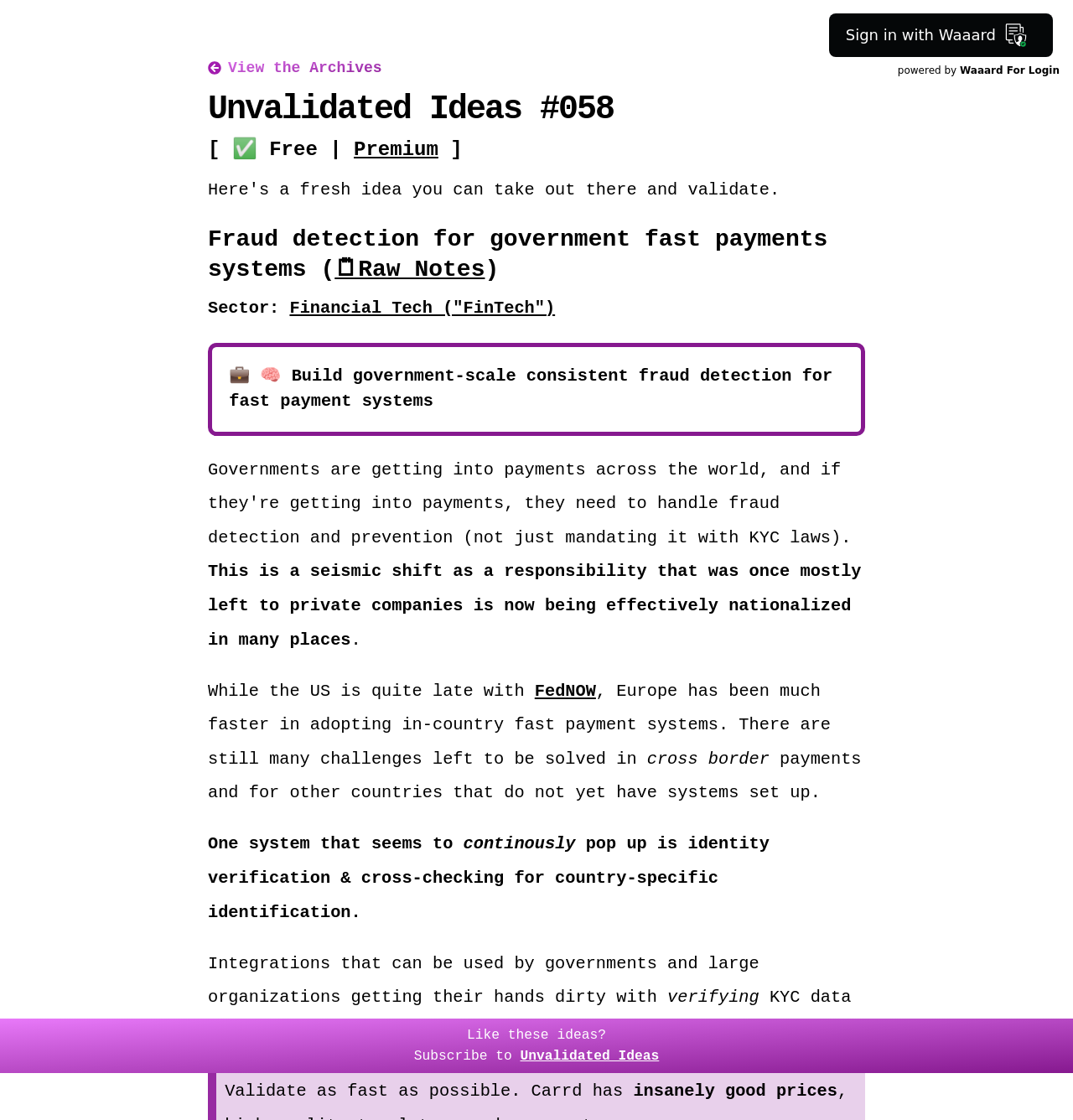Specify the bounding box coordinates of the element's region that should be clicked to achieve the following instruction: "Check out Premium". The bounding box coordinates consist of four float numbers between 0 and 1, in the format [left, top, right, bottom].

[0.33, 0.123, 0.408, 0.144]